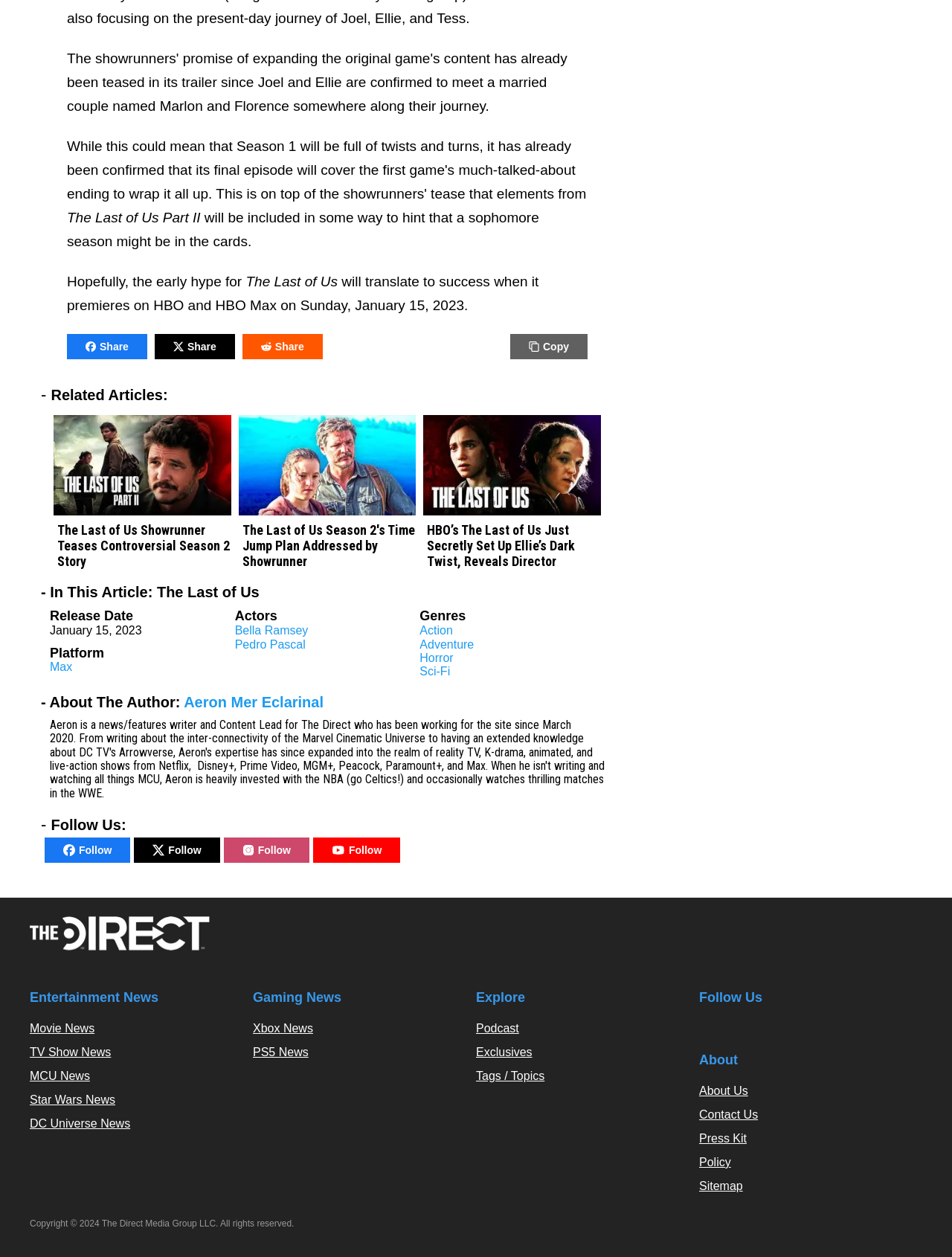Determine the bounding box coordinates of the target area to click to execute the following instruction: "Follow The Direct."

[0.031, 0.748, 0.221, 0.758]